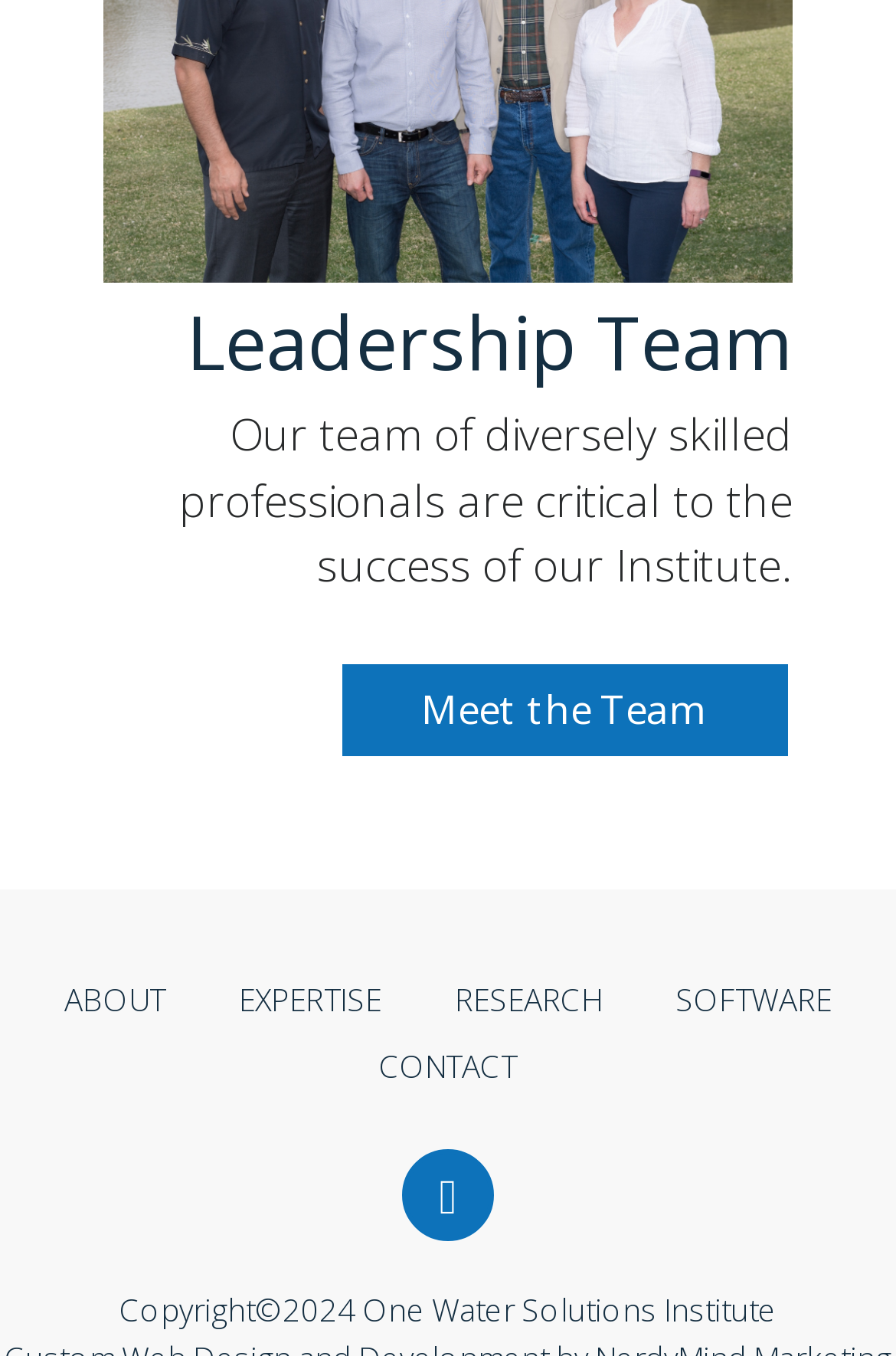With reference to the screenshot, provide a detailed response to the question below:
How many sentences are there in the introductory text?

The introductory text is located below the heading 'Leadership Team' and consists of a single sentence, which is 'Our team of diversely skilled professionals are critical to the success of our Institute.'